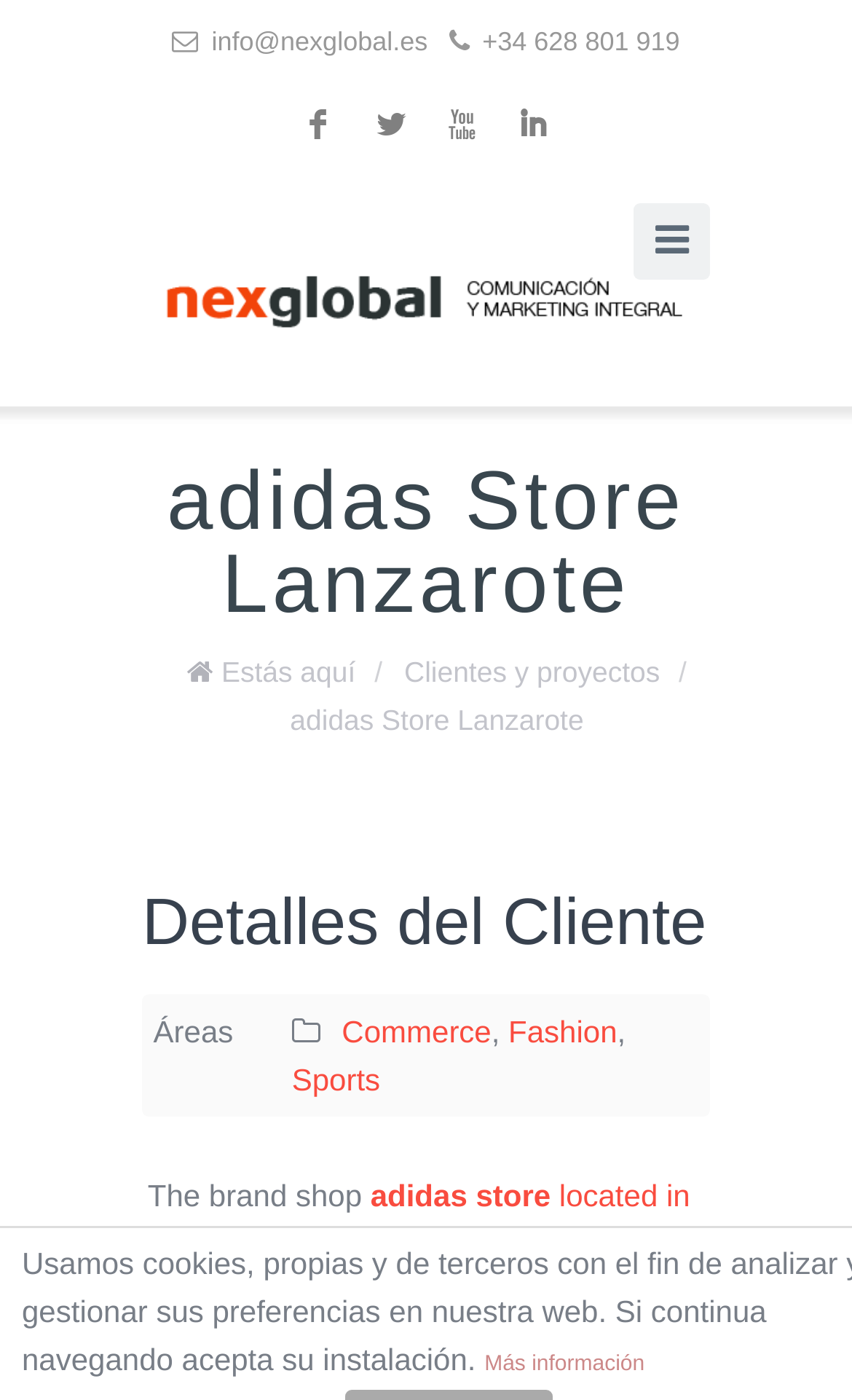Can you specify the bounding box coordinates for the region that should be clicked to fulfill this instruction: "Contact via email".

[0.248, 0.019, 0.502, 0.041]